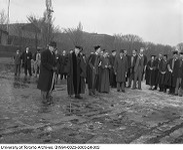What is the setting for this momentous occasion?
Answer the question in a detailed and comprehensive manner.

The backdrop of the image features trees and a partially cleared area, which serves as the setting for this momentous occasion, providing a context for the sod-turning ceremony and the construction of the new academic building.